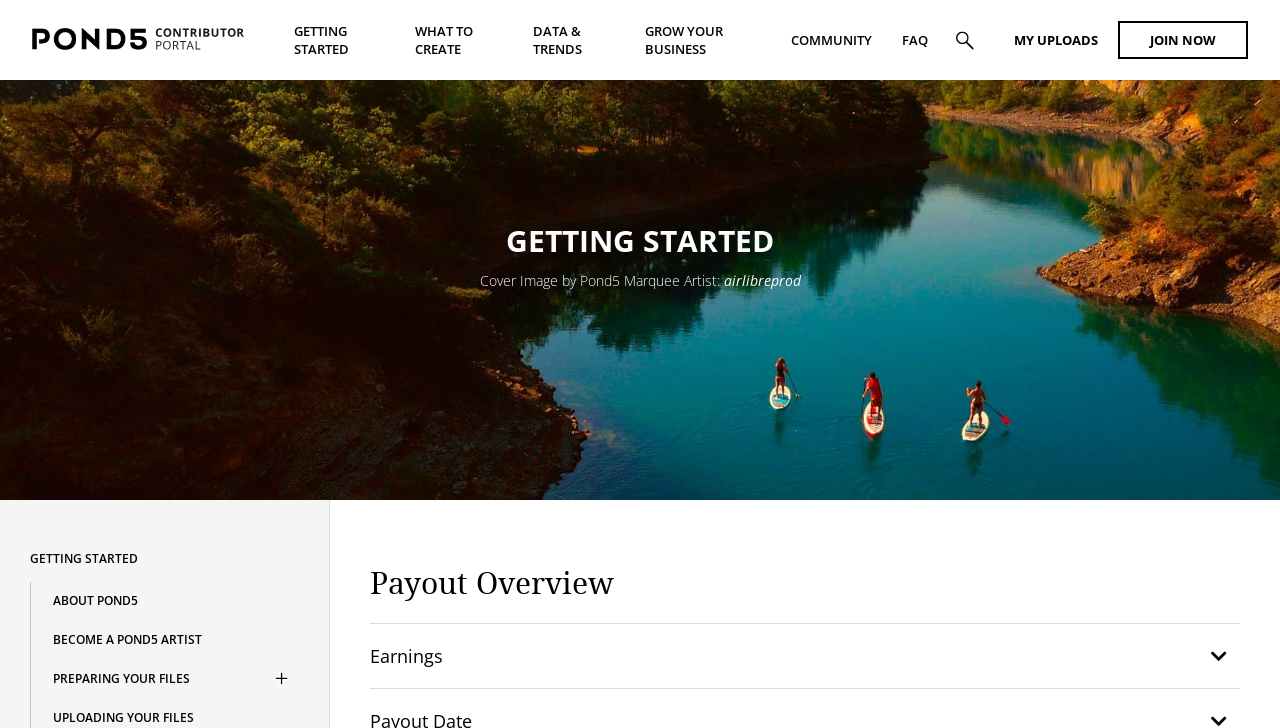What is the first link in the navigation menu?
Look at the screenshot and respond with a single word or phrase.

Go to home page